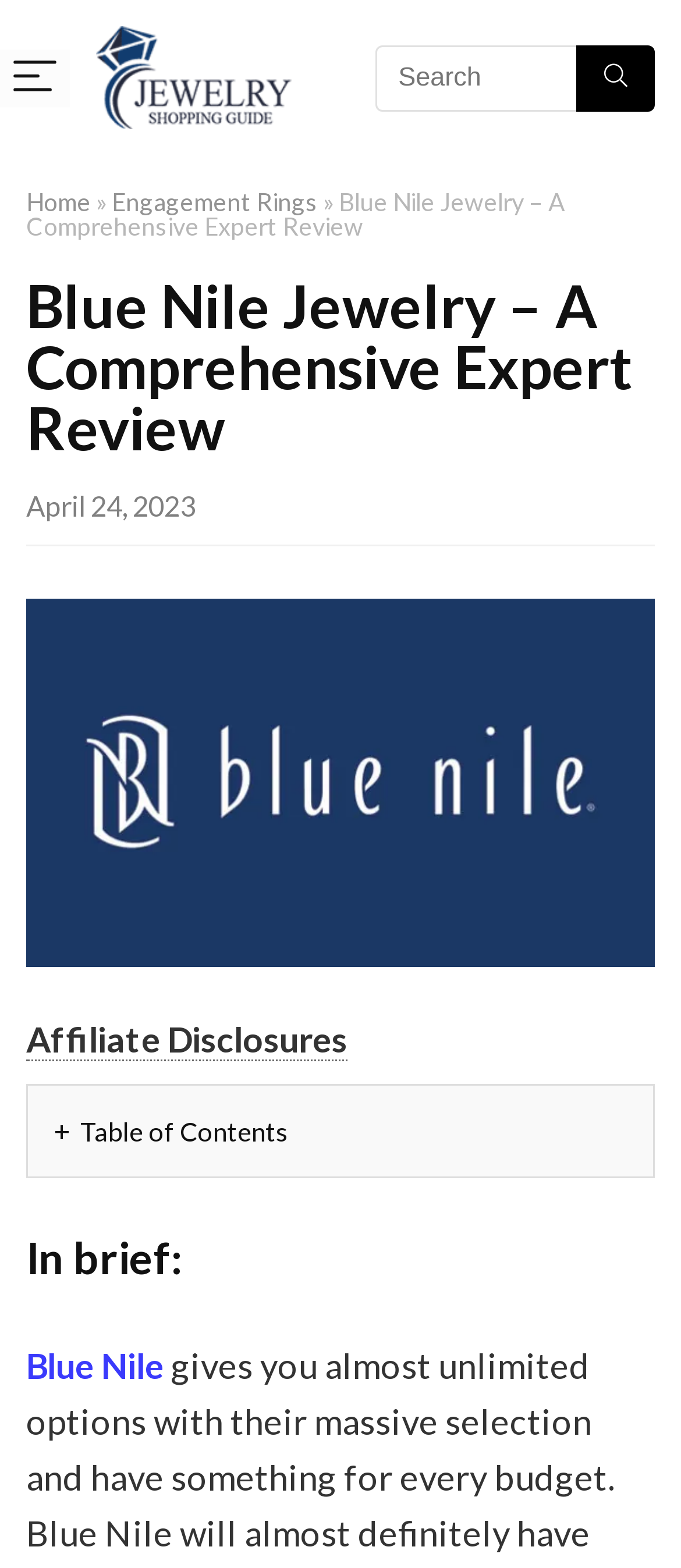Respond to the question with just a single word or phrase: 
Is there an image on the webpage?

Yes